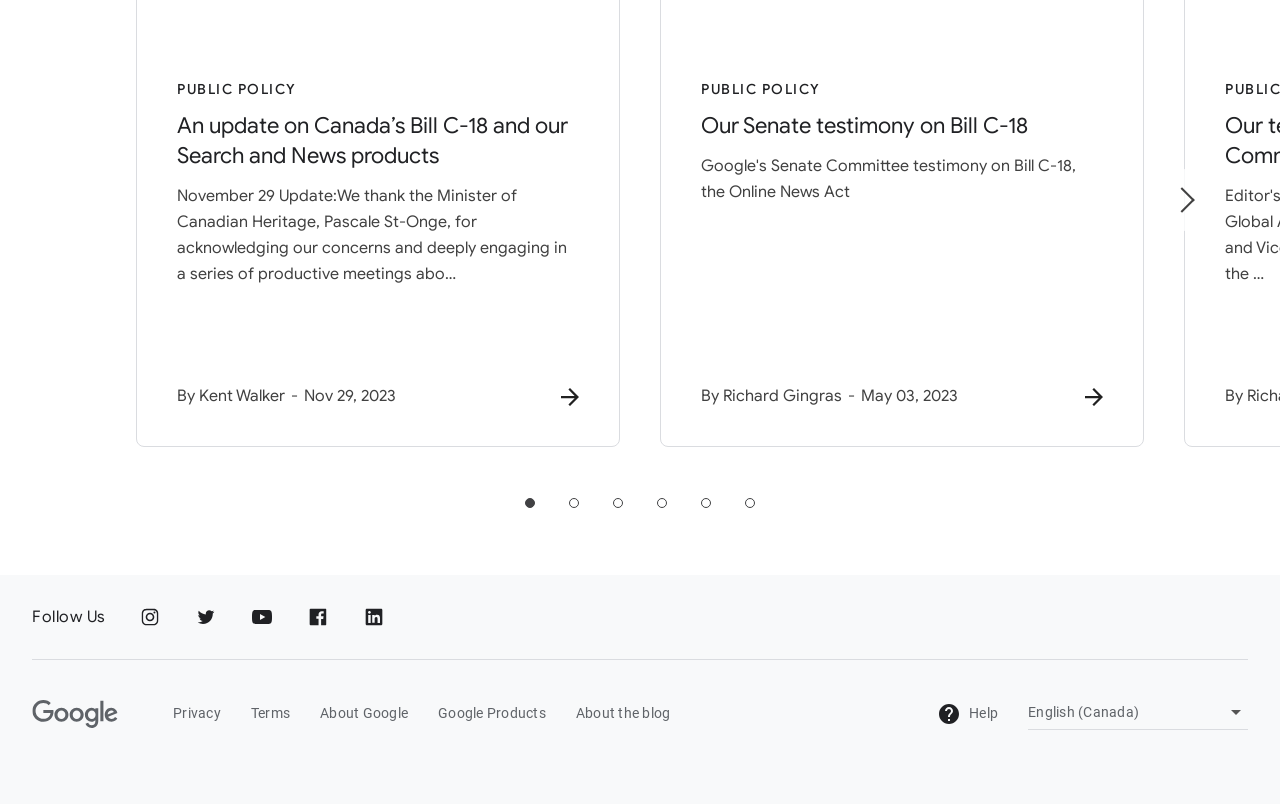Find and specify the bounding box coordinates that correspond to the clickable region for the instruction: "Learn about Google".

[0.25, 0.873, 0.319, 0.901]